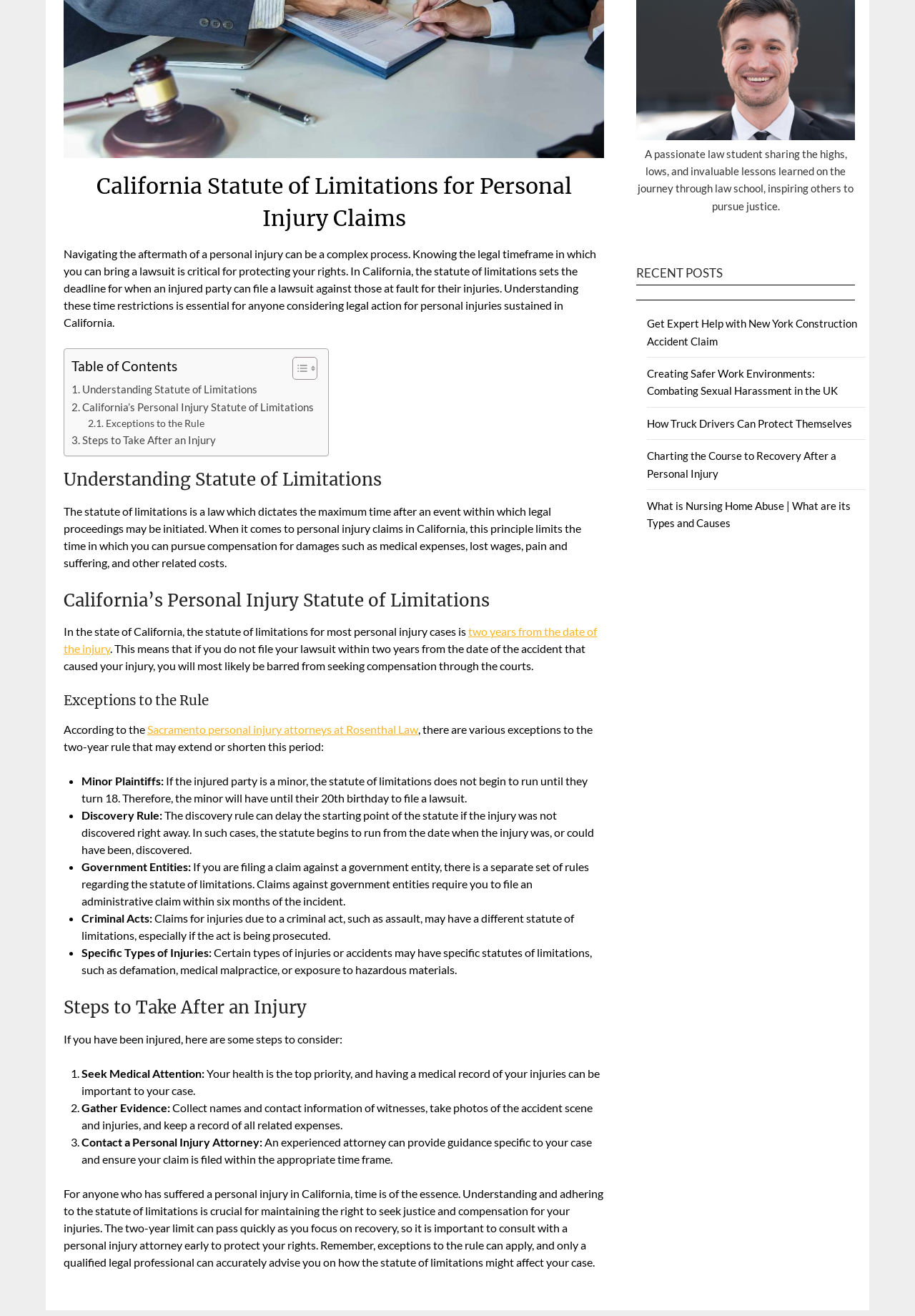Find the bounding box of the web element that fits this description: "Rapid Composite".

None